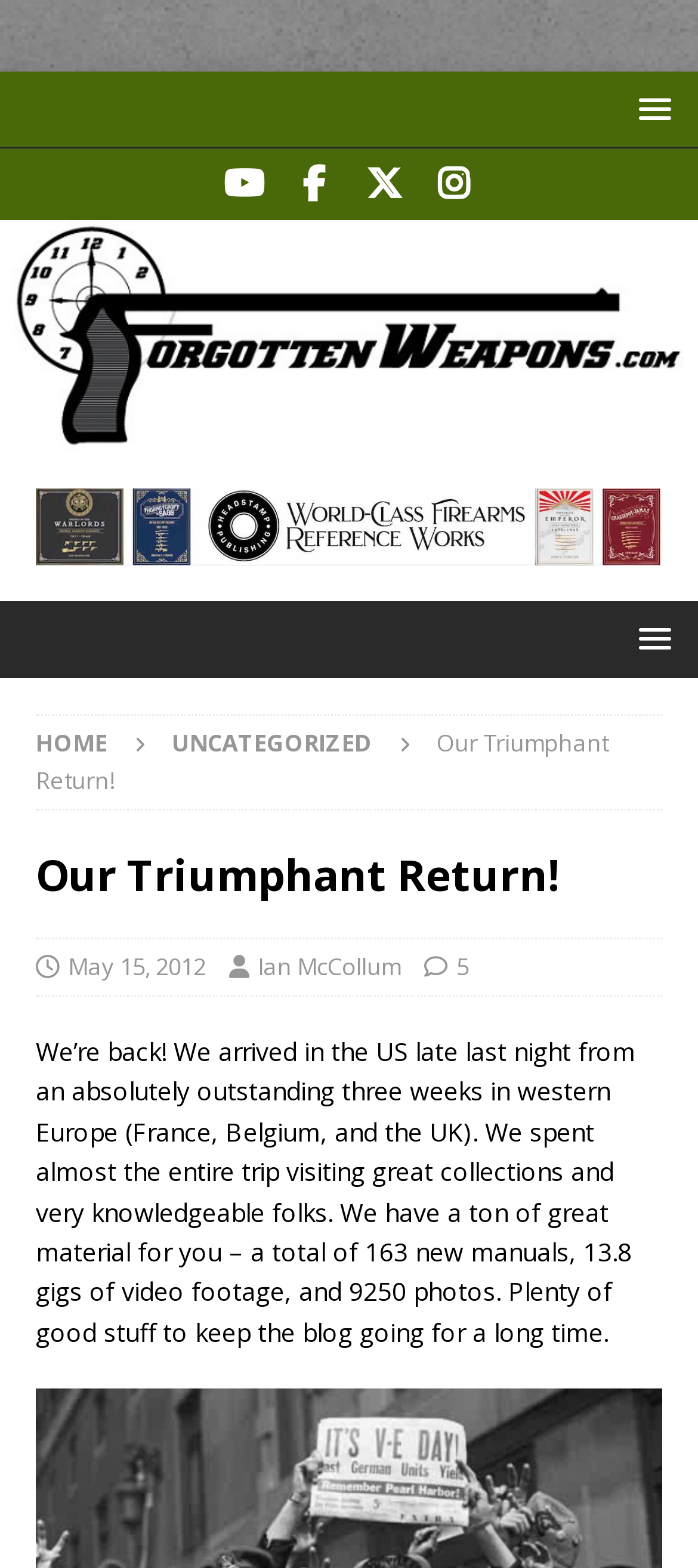Please specify the bounding box coordinates of the region to click in order to perform the following instruction: "Go to HOME page".

[0.051, 0.464, 0.154, 0.484]